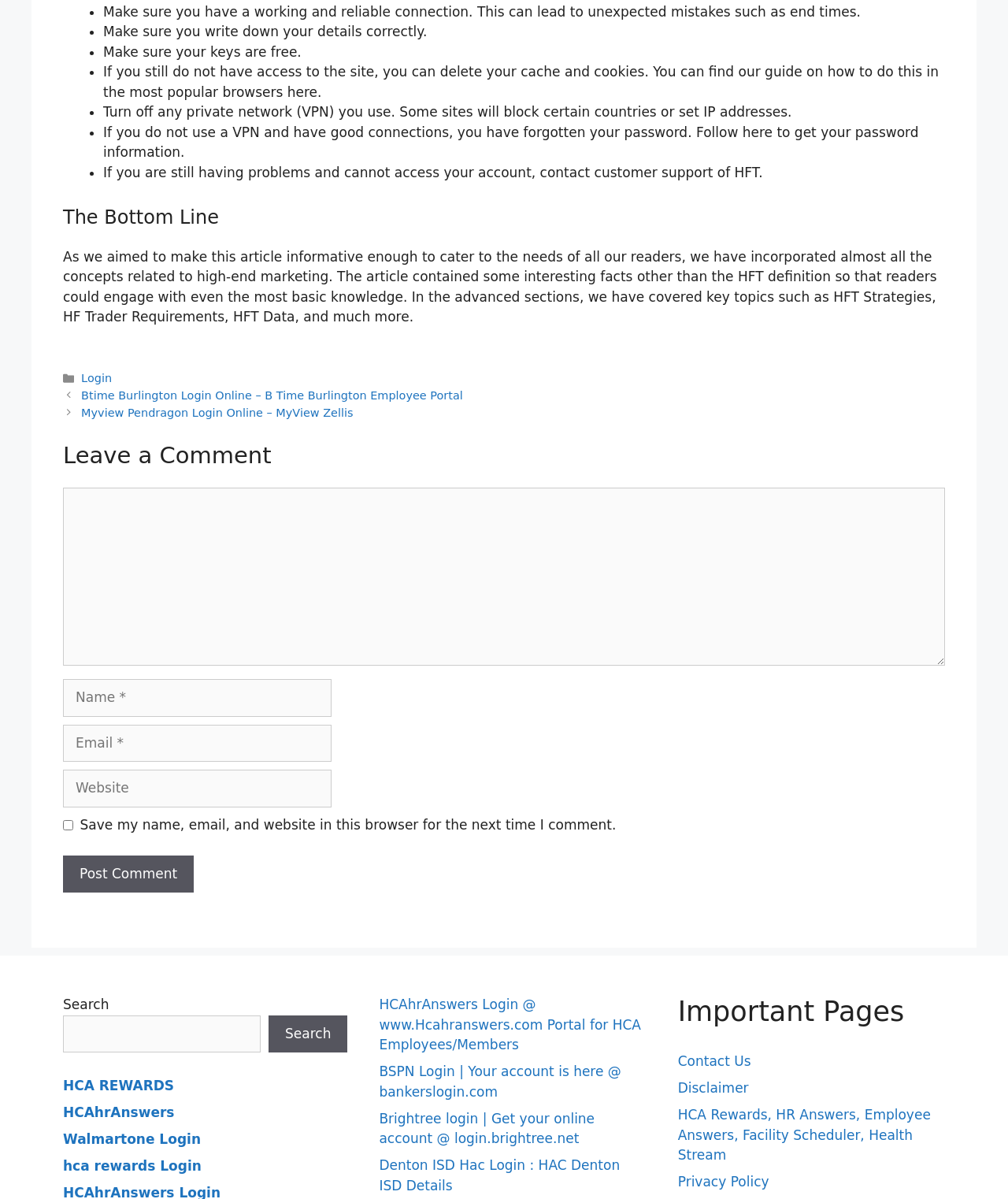What is the first tip to ensure a working connection?
Please provide a single word or phrase based on the screenshot.

Make sure you have a working and reliable connection.